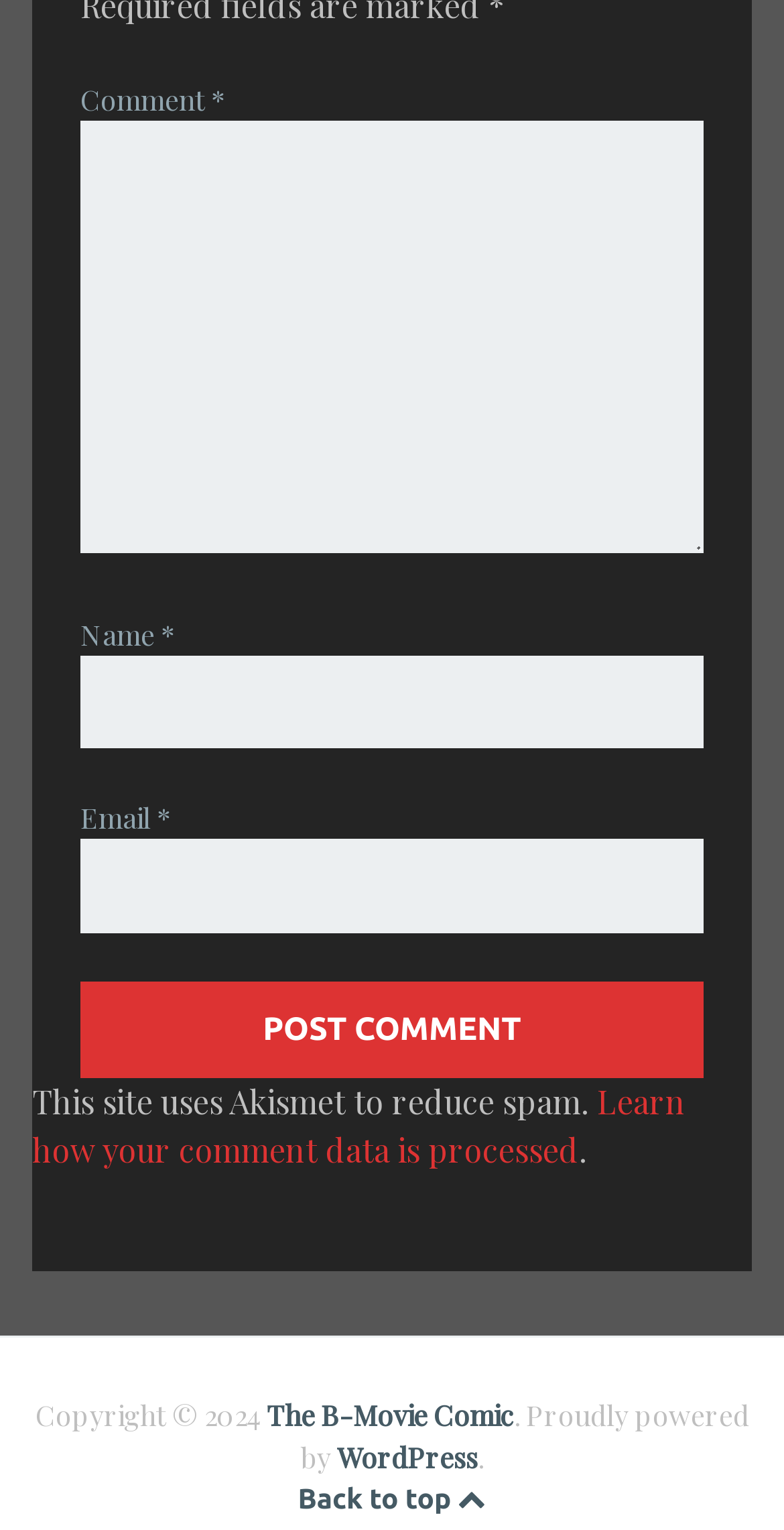What is the name of the platform powering this website?
Based on the image, answer the question with as much detail as possible.

The webpage has a link 'Proudly powered by WordPress' at the bottom, indicating that the website is built using the WordPress platform.